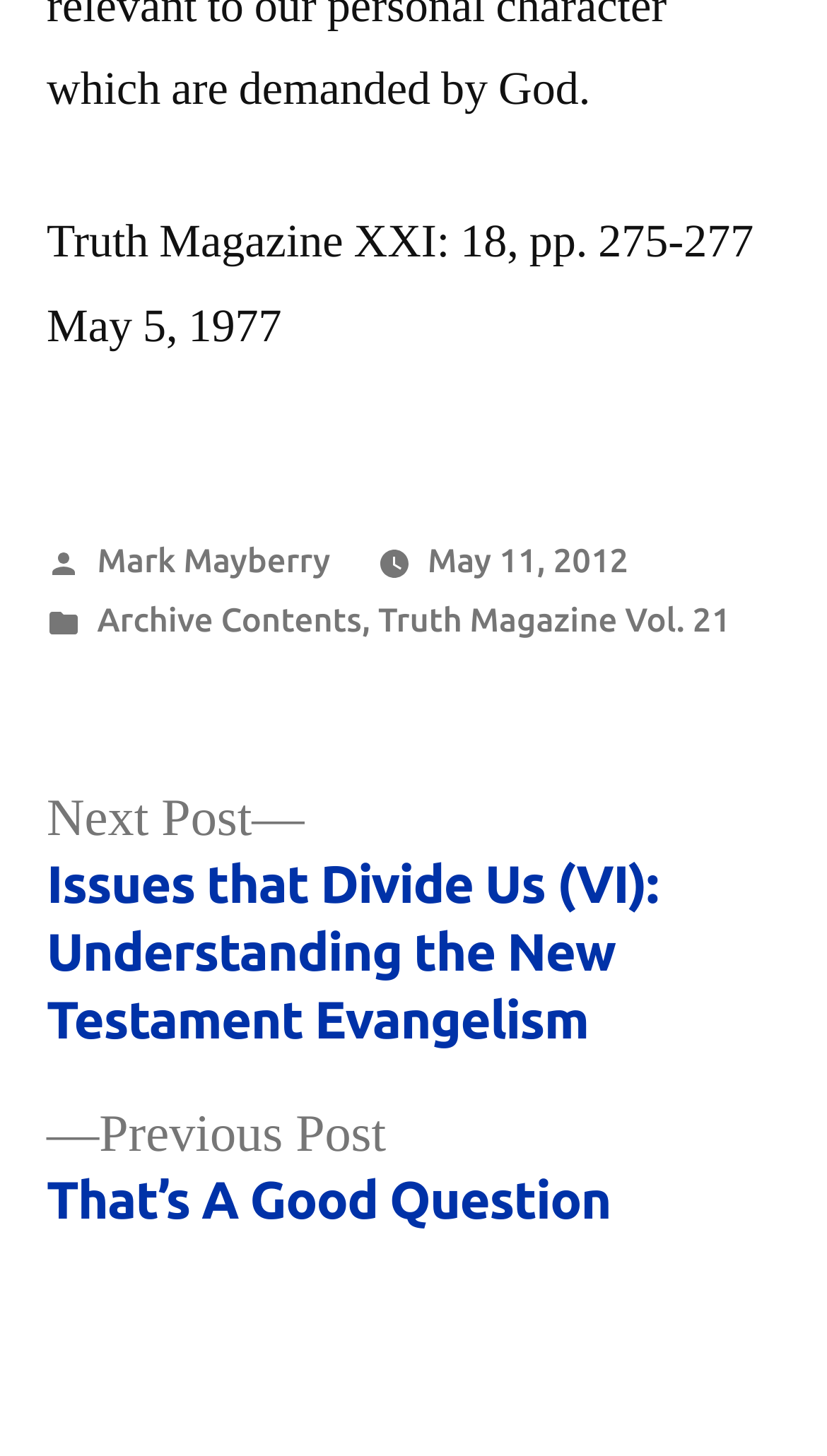Please determine the bounding box of the UI element that matches this description: Truth Magazine Vol. 21. The coordinates should be given as (top-left x, top-left y, bottom-right x, bottom-right y), with all values between 0 and 1.

[0.457, 0.412, 0.883, 0.439]